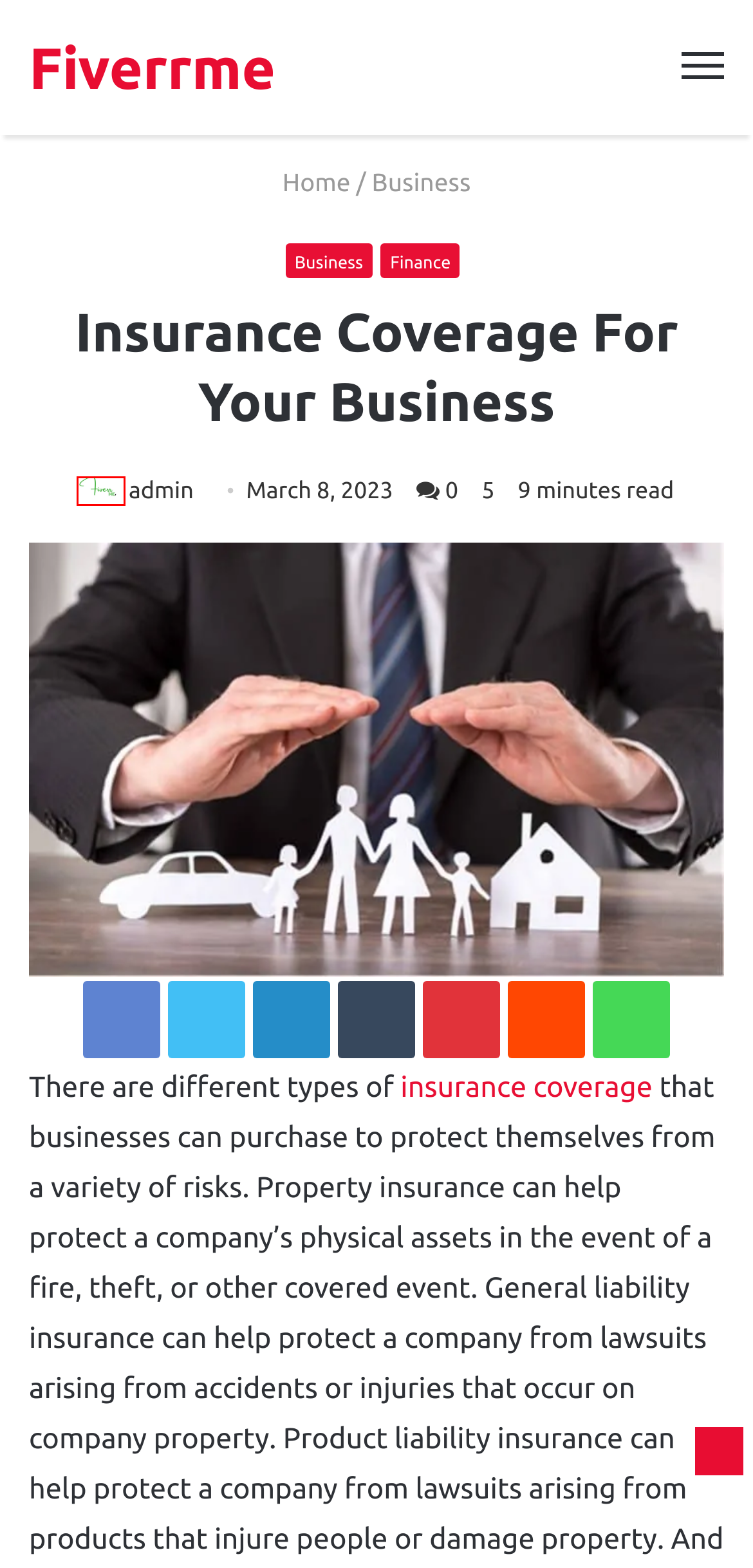Given a screenshot of a webpage featuring a red bounding box, identify the best matching webpage description for the new page after the element within the red box is clicked. Here are the options:
A. Finance
B. FIVERR ME - Tech News - Business - Lifestyle
C. Business
D. 5 Key Features Of Adobe Creative Cloud Express
E. Reviving Classic Gaming: How Owen Haley's Games Retro Bowl Is Bringing Back The Fun
F. How To Painlessly Move Your Car To Another State
G. How To Fix Error In Body Stream Chat GPT
H. Admin

H